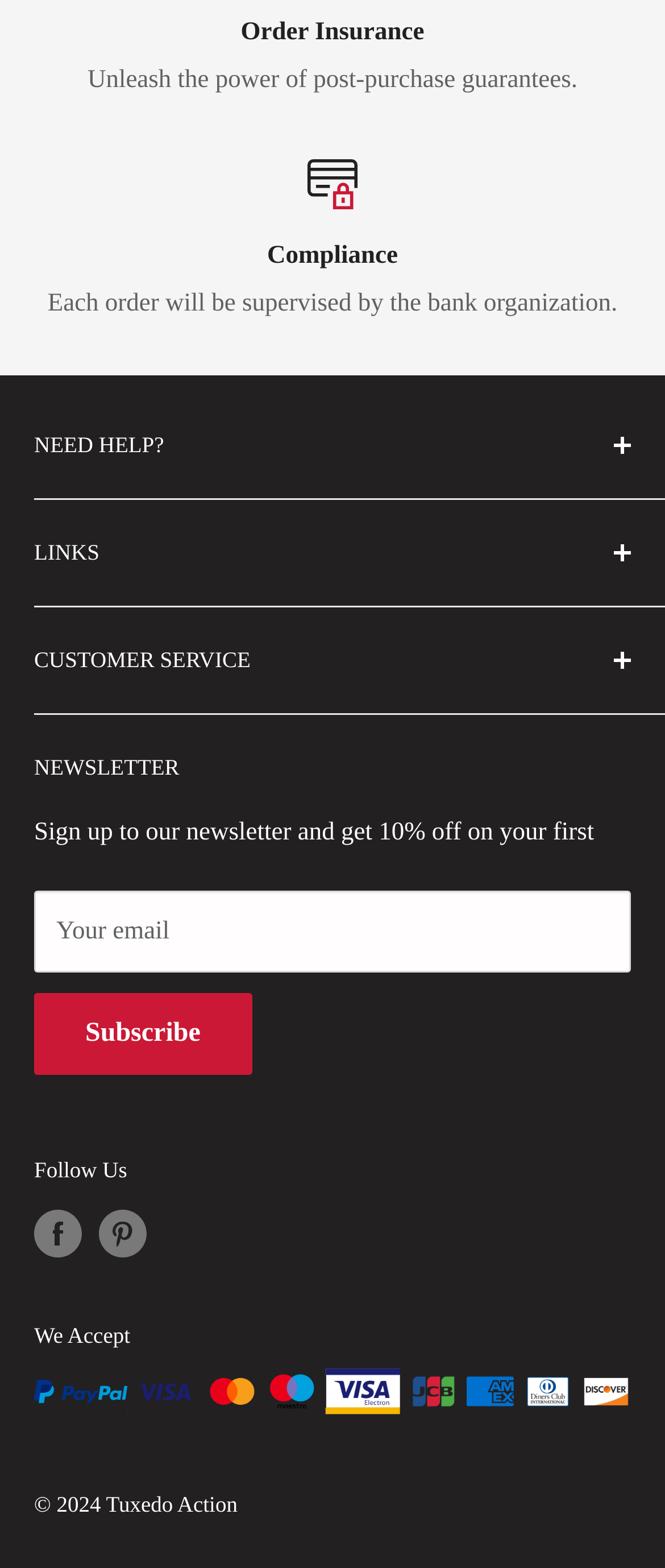Utilize the details in the image to thoroughly answer the following question: What is the organization supervising each order?

The static text 'Each order will be supervised by the bank organization' indicates that a bank organization is responsible for supervising each order.